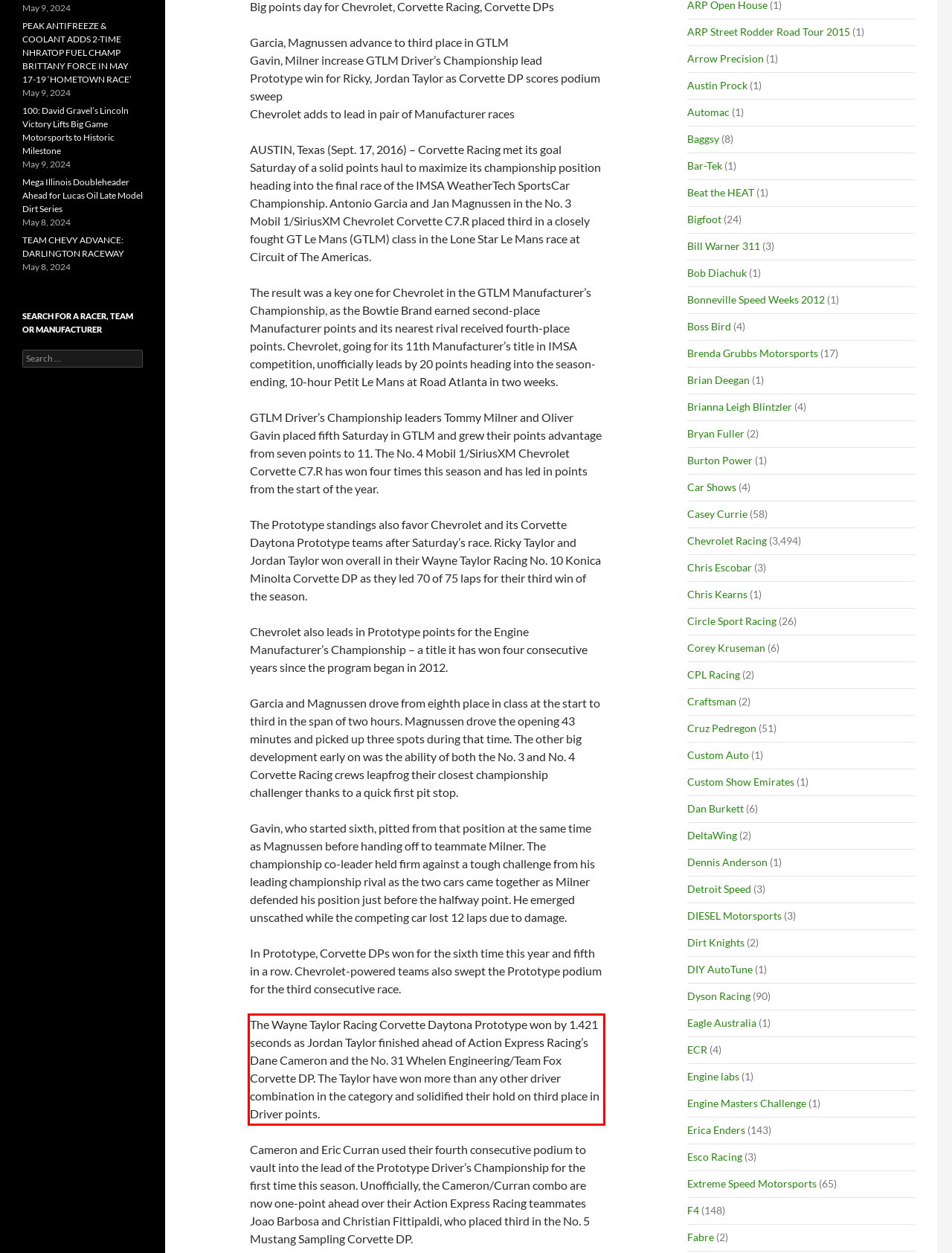Please identify the text within the red rectangular bounding box in the provided webpage screenshot.

The Wayne Taylor Racing Corvette Daytona Prototype won by 1.421 seconds as Jordan Taylor finished ahead of Action Express Racing’s Dane Cameron and the No. 31 Whelen Engineering/Team Fox Corvette DP. The Taylor have won more than any other driver combination in the category and solidified their hold on third place in Driver points.